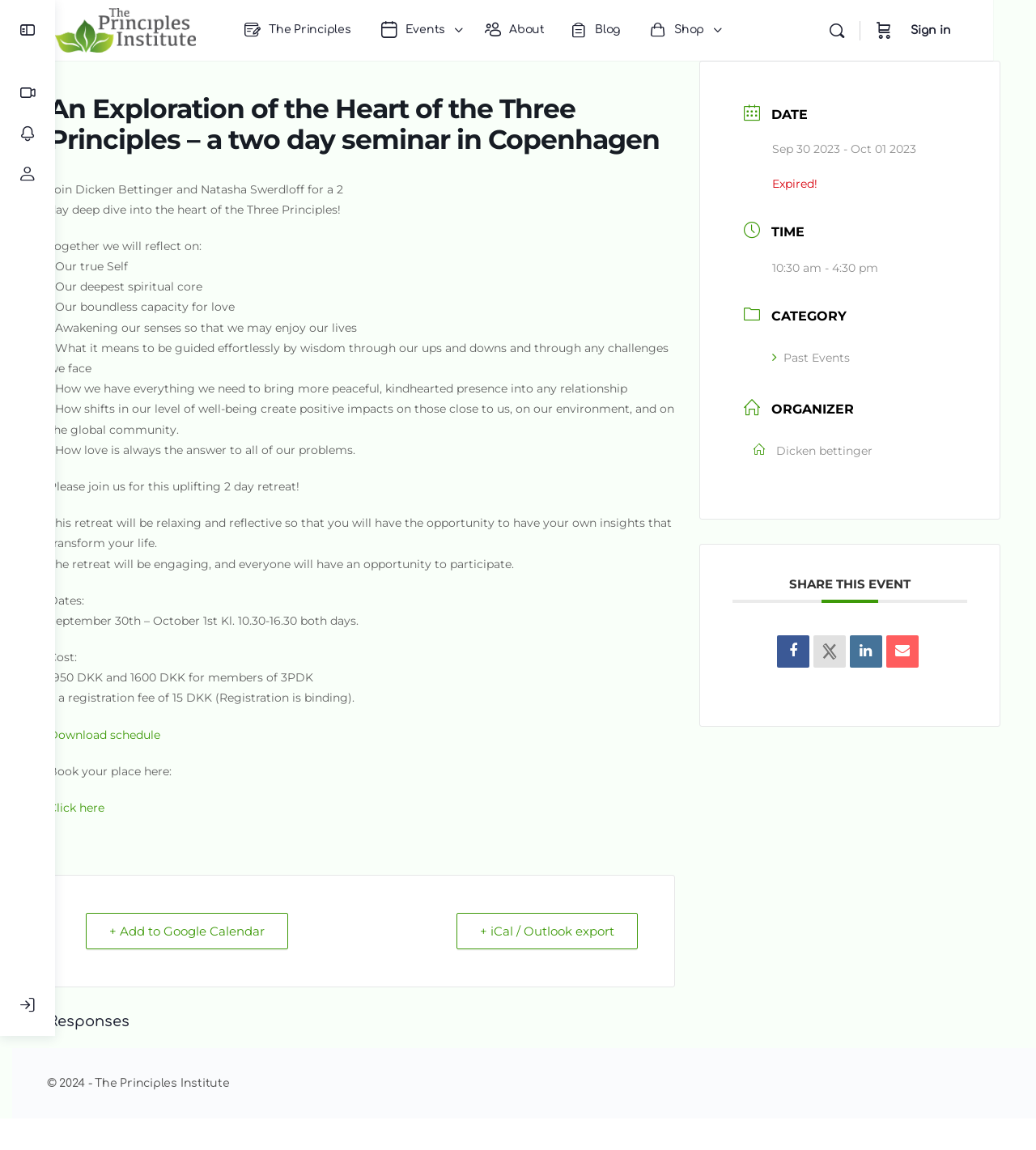Please provide a short answer using a single word or phrase for the question:
What is the topic of the seminar?

The Heart of the Three Principles